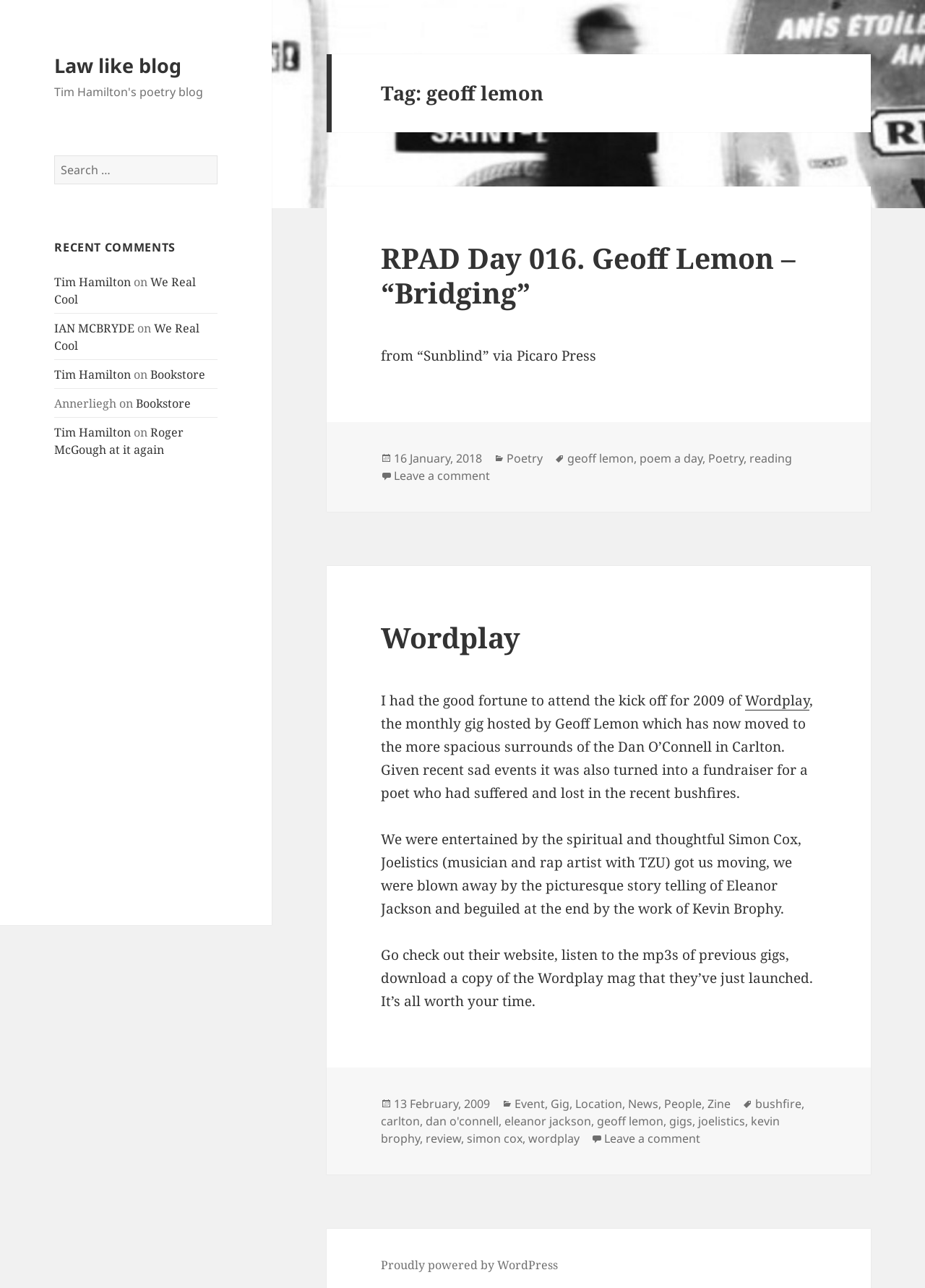Please use the details from the image to answer the following question comprehensively:
What is the location of the Dan O'Connell?

The answer can be found in the article section of the webpage, where it says 'the more spacious surrounds of the Dan O’Connell in Carlton', indicating that the Dan O'Connell is located in Carlton.